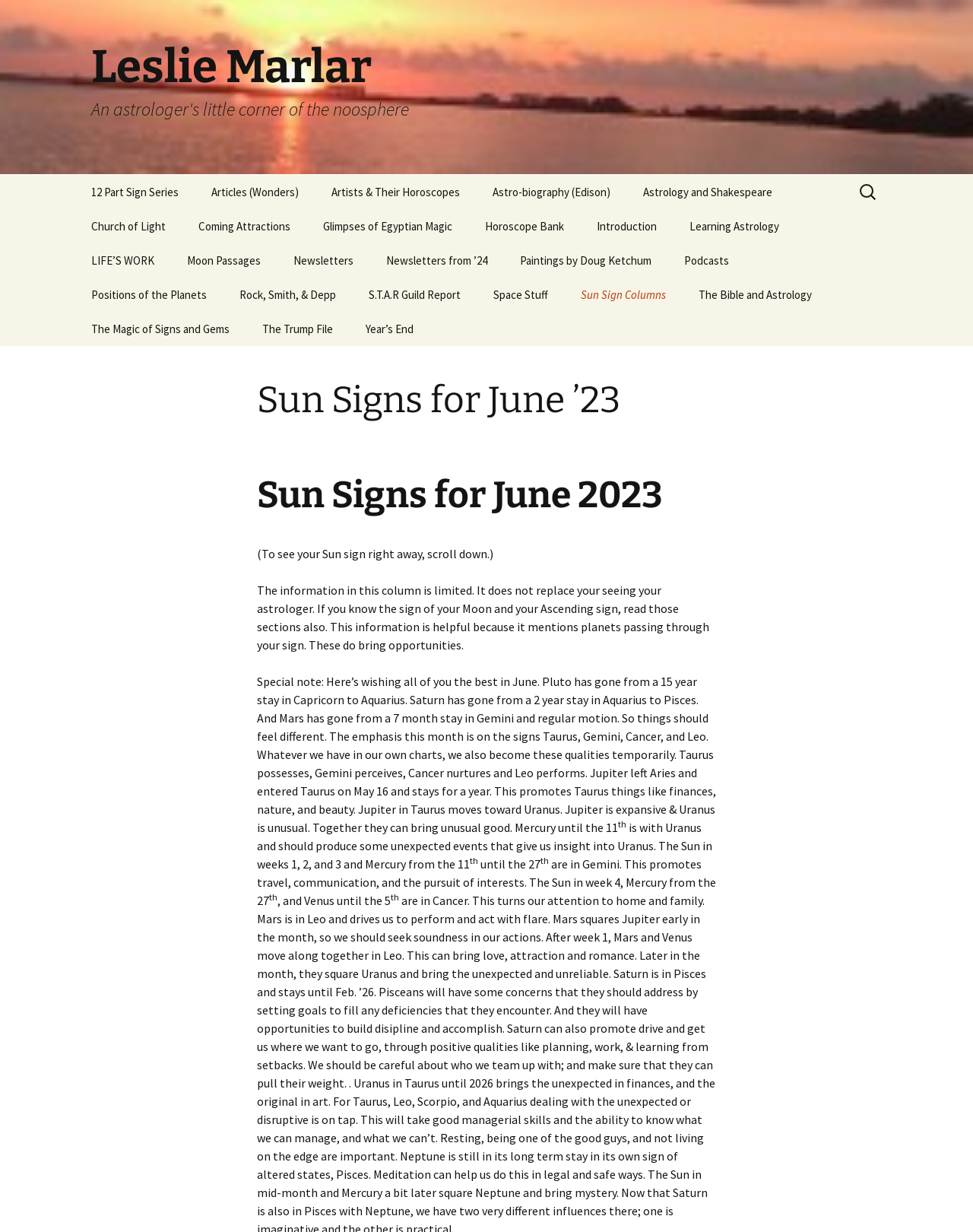Can you specify the bounding box coordinates of the area that needs to be clicked to fulfill the following instruction: "Click on the link to read about Leslie Marlar"?

[0.078, 0.0, 0.922, 0.142]